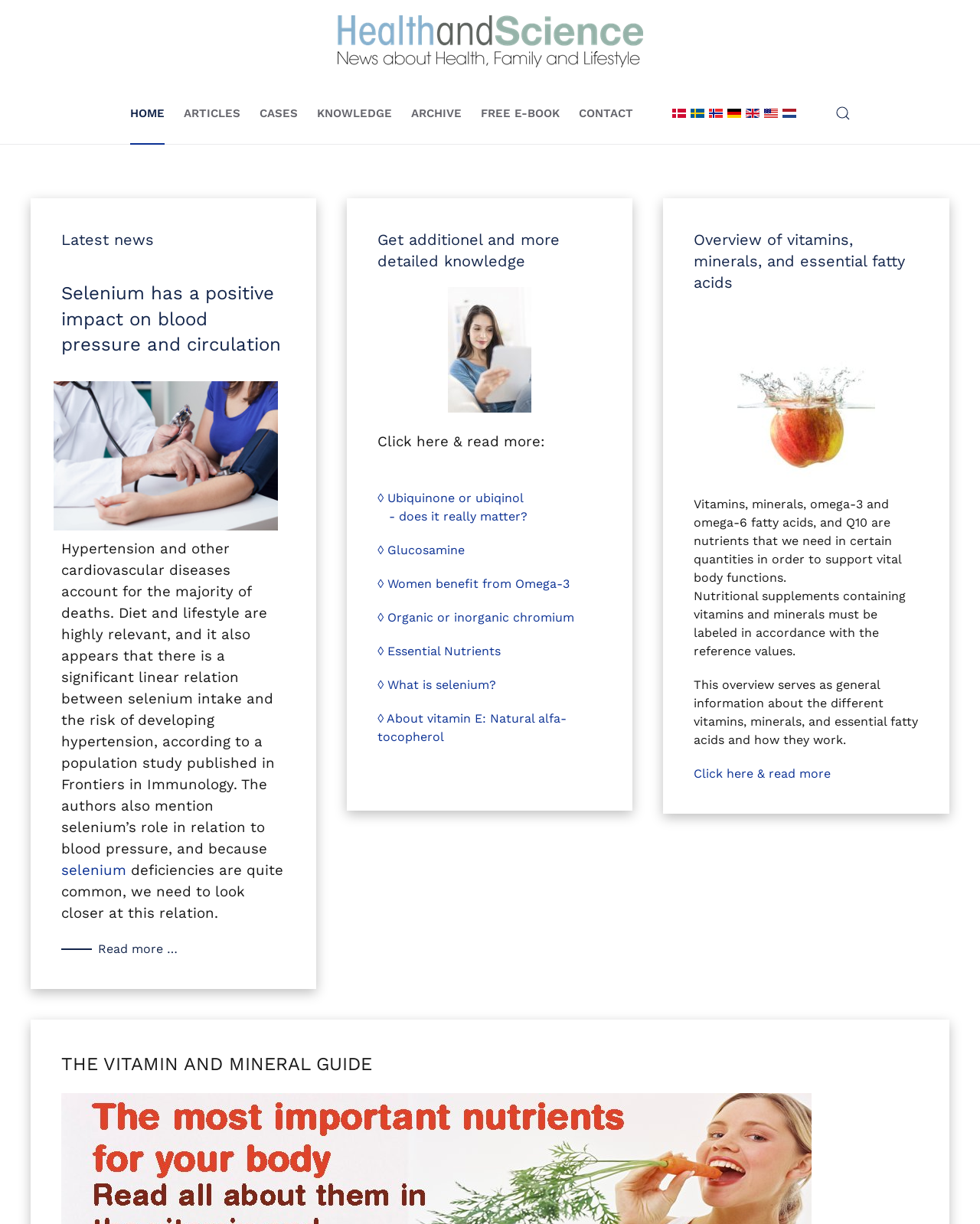Can you pinpoint the bounding box coordinates for the clickable element required for this instruction: "Learn more about Ubiquinone or ubiqinol"? The coordinates should be four float numbers between 0 and 1, i.e., [left, top, right, bottom].

[0.385, 0.401, 0.538, 0.428]